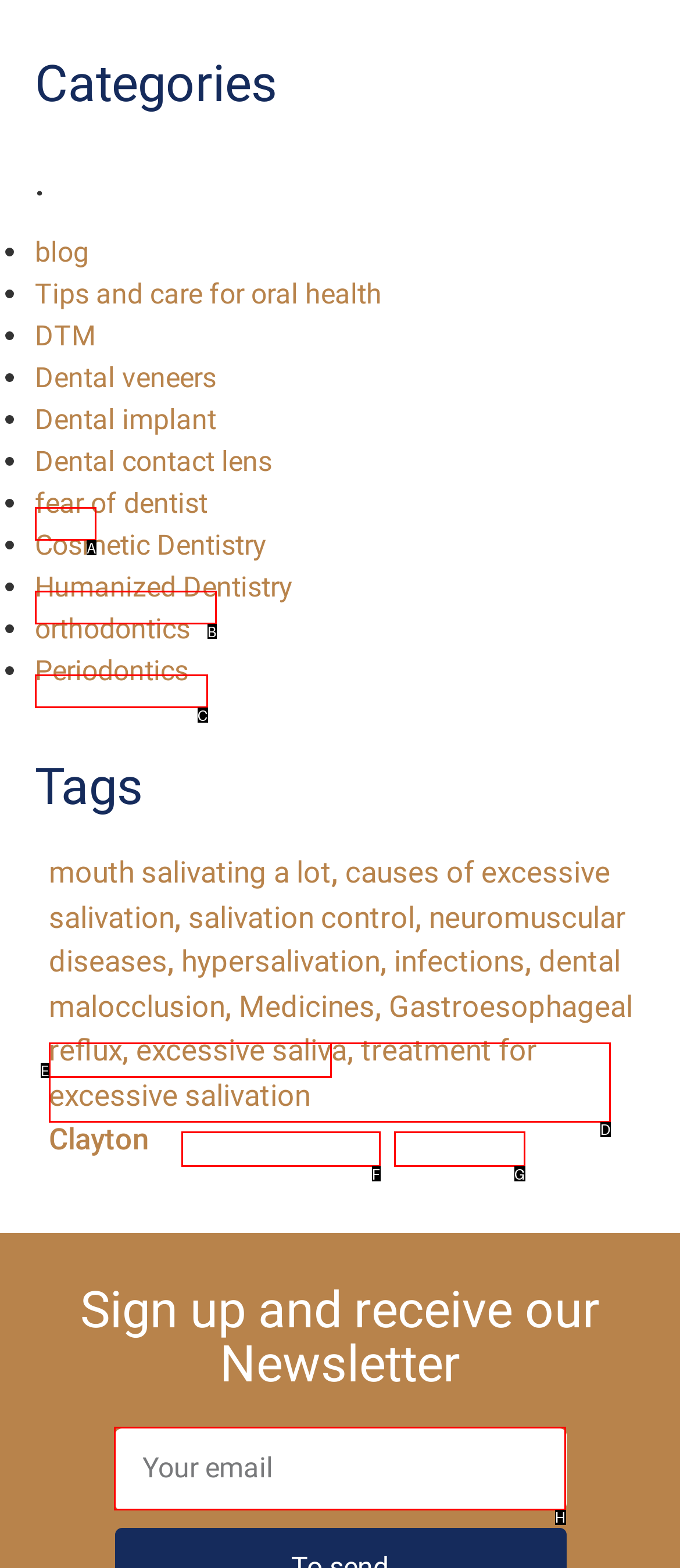Determine which element should be clicked for this task: Enter email address in the 'Your email' textbox
Answer with the letter of the selected option.

H